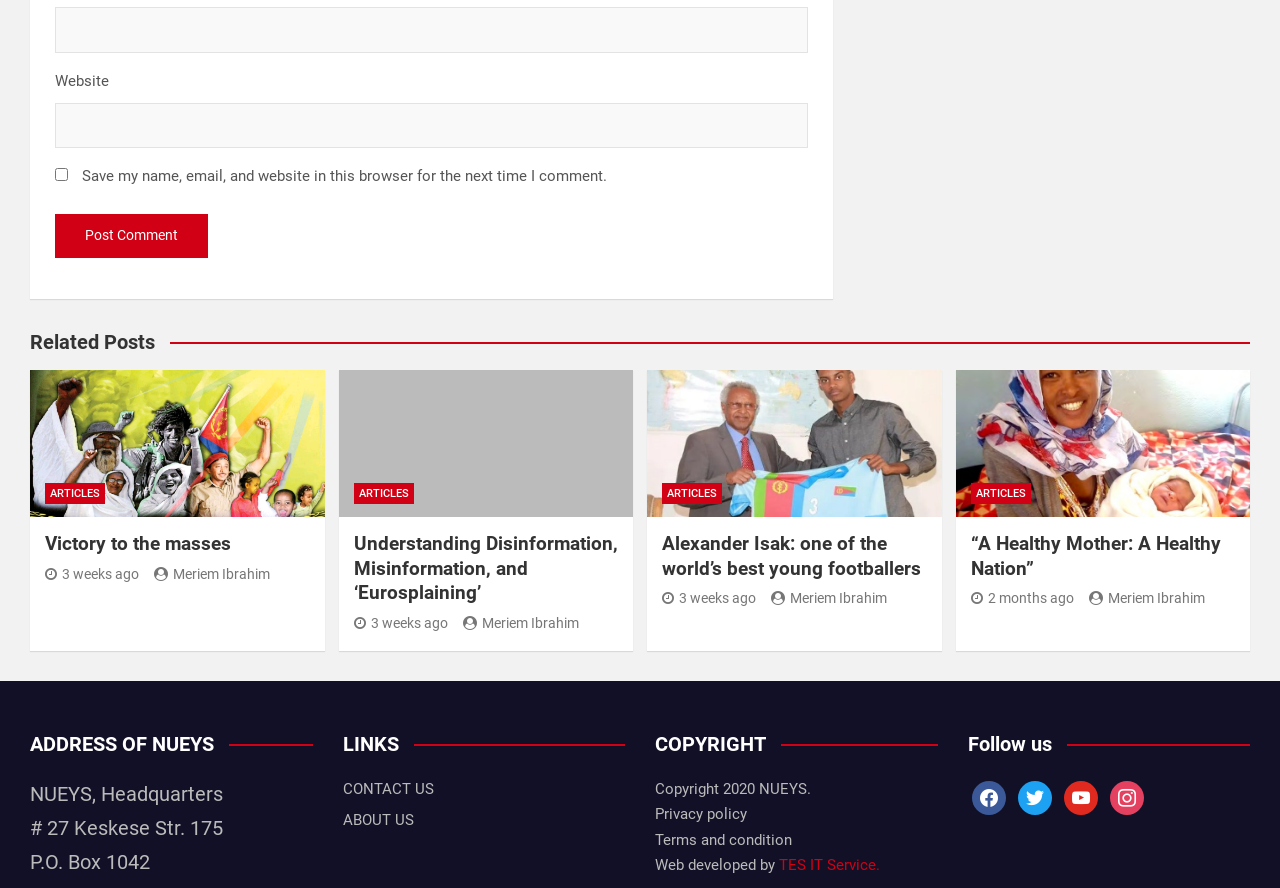Find the UI element described as: "ARTICLES" and predict its bounding box coordinates. Ensure the coordinates are four float numbers between 0 and 1, [left, top, right, bottom].

[0.758, 0.544, 0.805, 0.568]